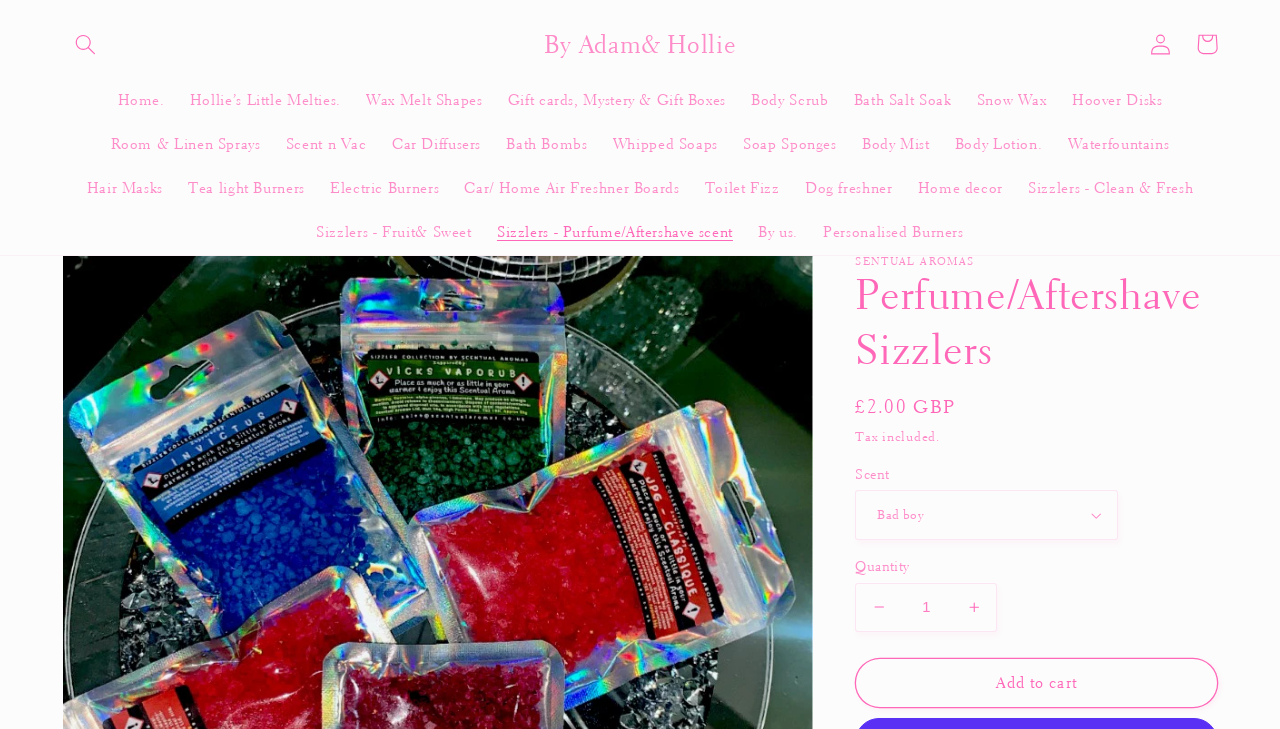Extract the bounding box coordinates for the described element: "Body Mist". The coordinates should be represented as four float numbers between 0 and 1: [left, top, right, bottom].

[0.664, 0.168, 0.736, 0.228]